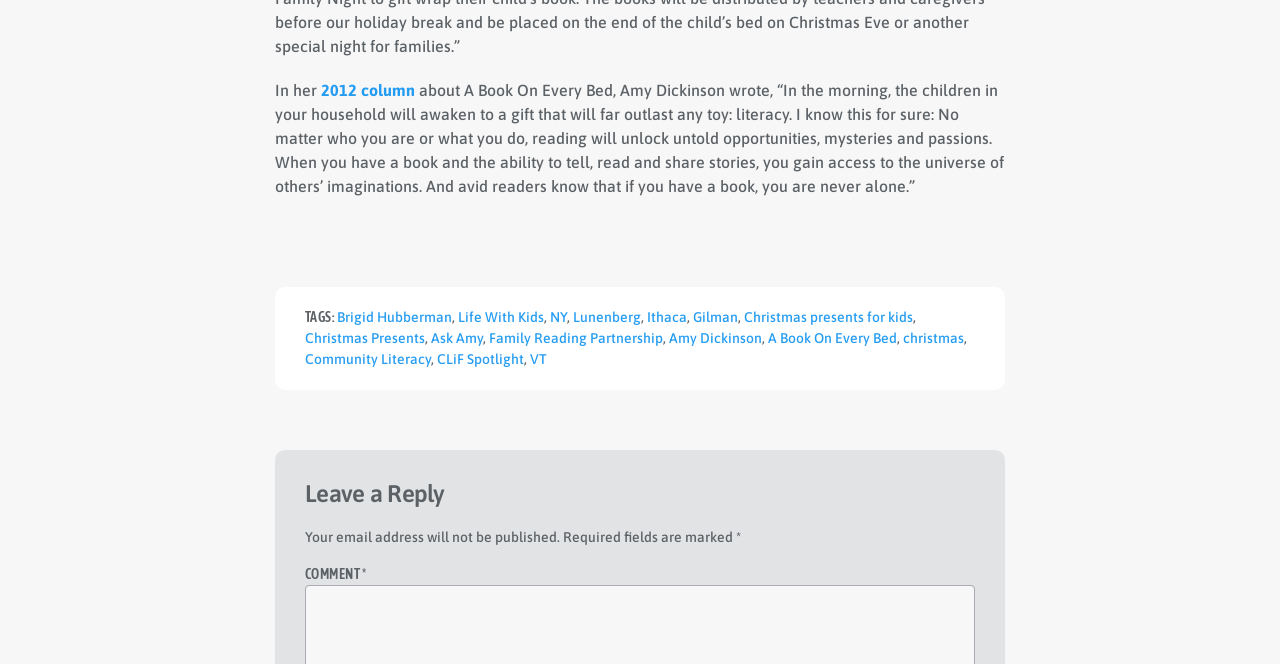Give a concise answer using only one word or phrase for this question:
What is the topic of the article?

Literacy